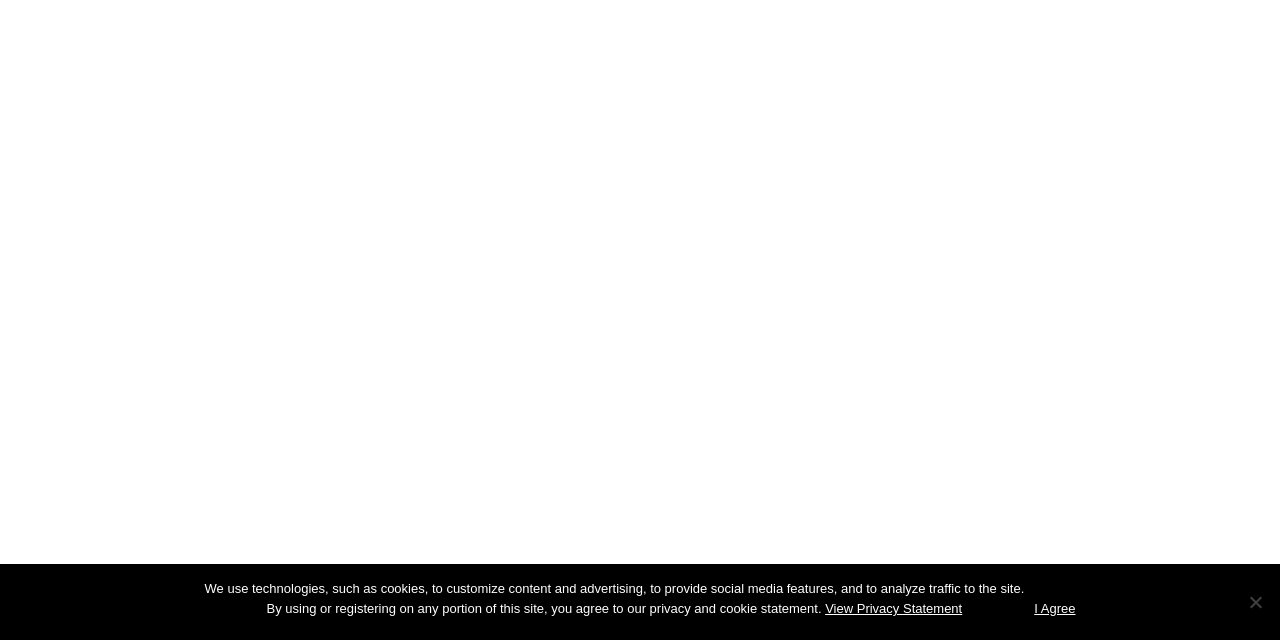Provide the bounding box coordinates of the HTML element described as: "I Agree". The bounding box coordinates should be four float numbers between 0 and 1, i.e., [left, top, right, bottom].

[0.808, 0.932, 0.84, 0.963]